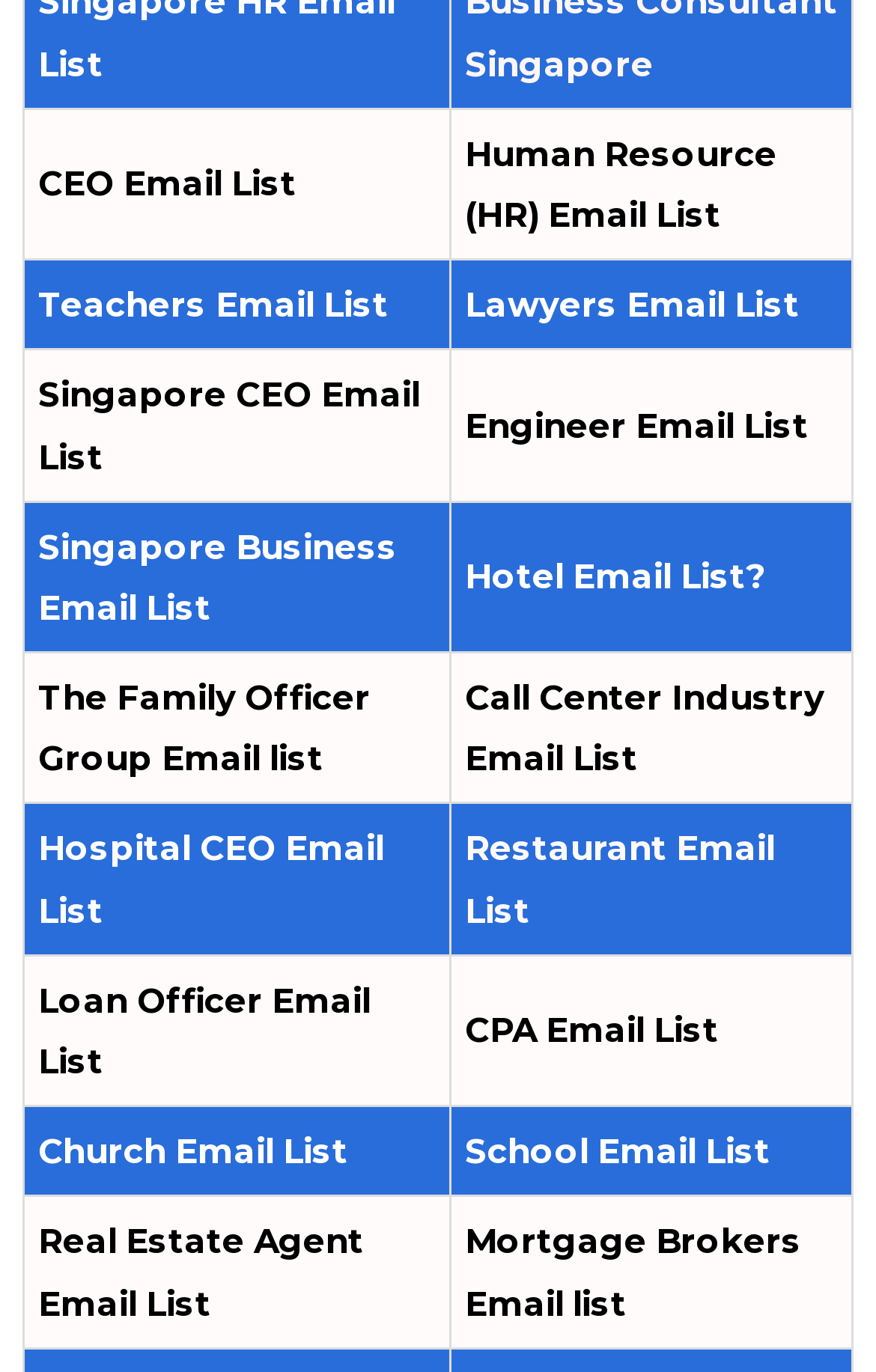Please respond to the question using a single word or phrase:
Are all email list categories required?

No